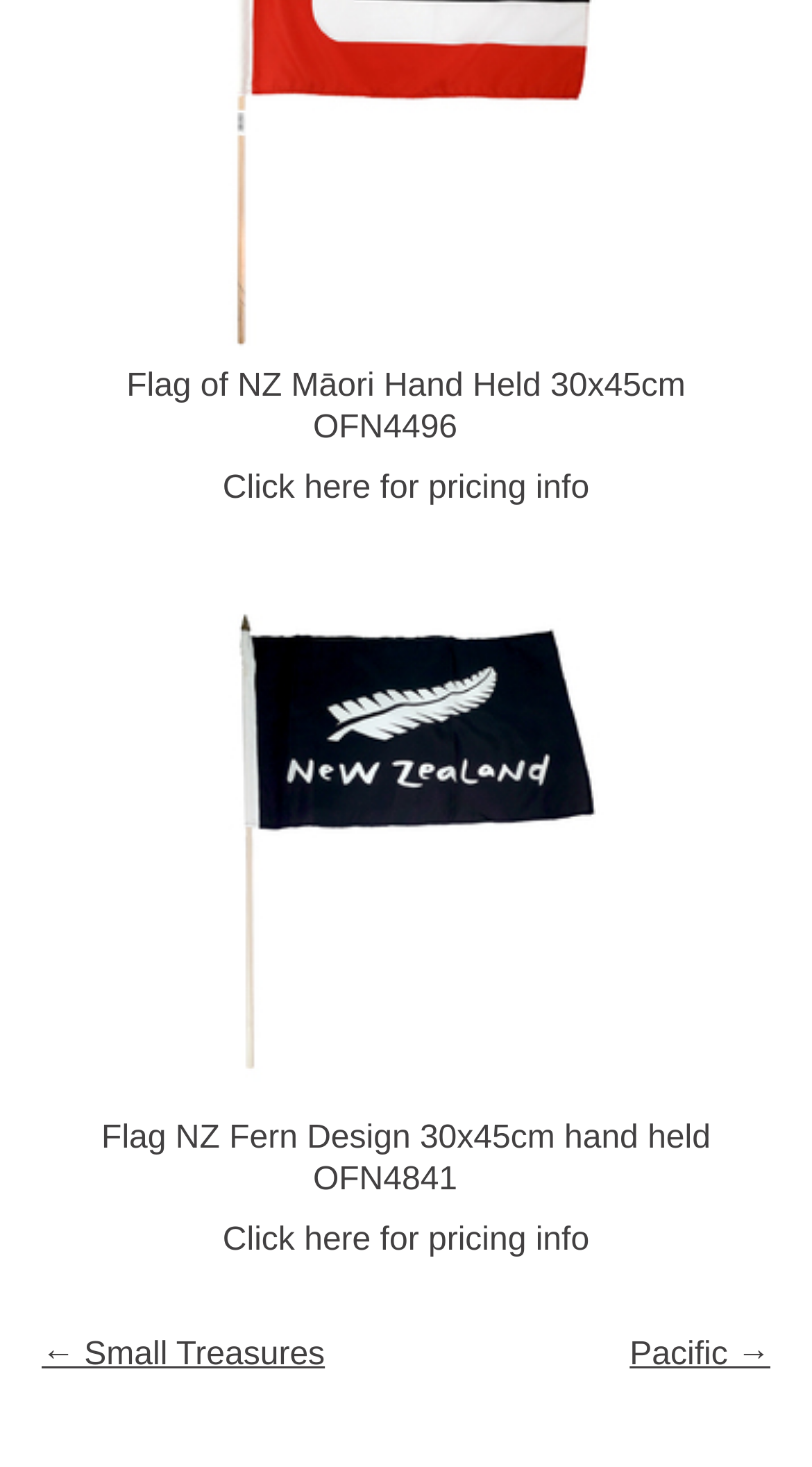What is the size of the Flag of NZ Māori Hand Held?
Please provide a full and detailed response to the question.

I found the answer by looking at the text 'Flag of NZ Māori Hand Held 30x45cm' which is a heading element on the webpage. This text is likely describing the size of the flag.